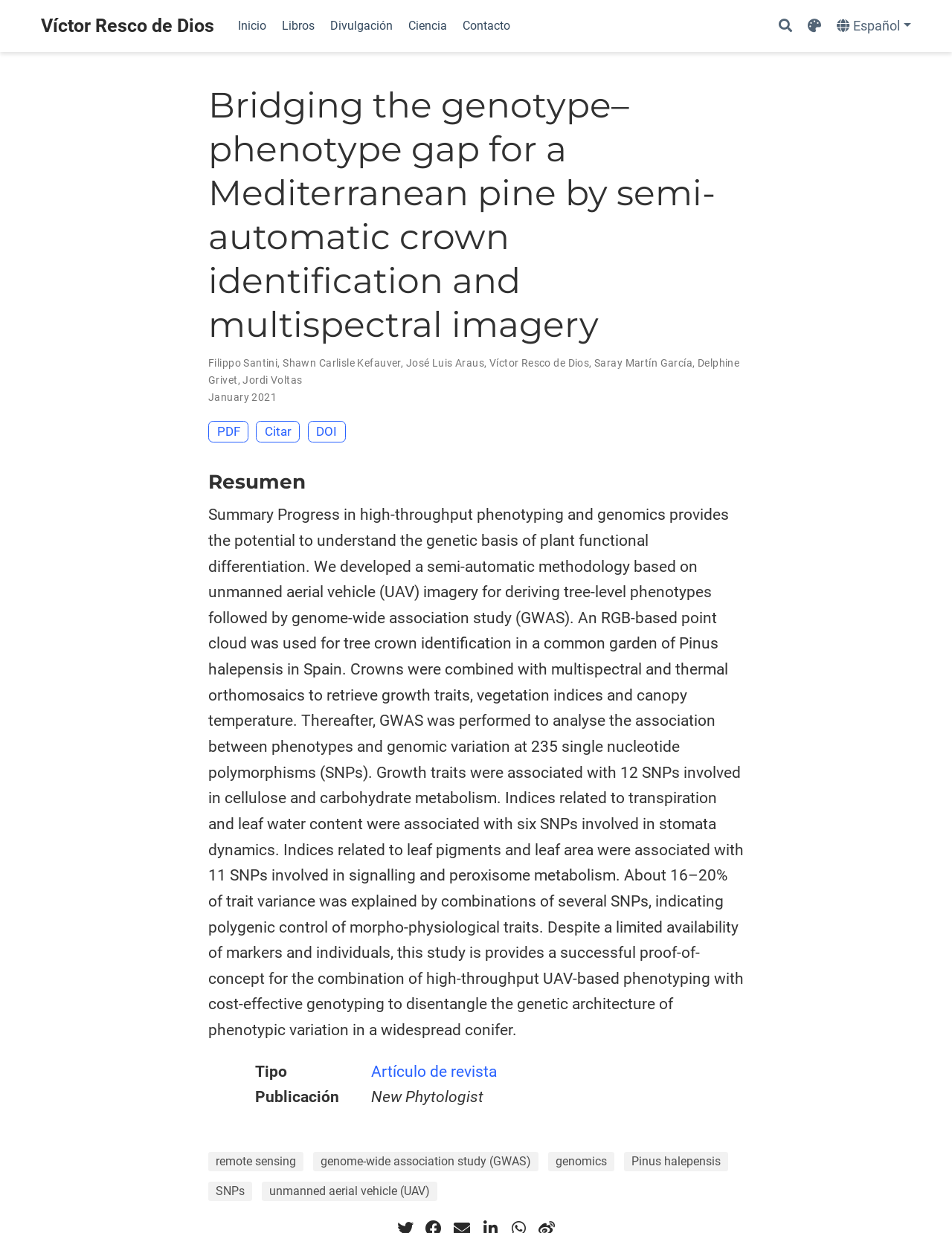Explain the webpage in detail.

This webpage appears to be a scientific article or research paper about bridging the genotype-phenotype gap for a Mediterranean pine using semi-automatic crown identification and multispectral imagery. 

At the top of the page, there are several links to different sections of the website, including "Inicio", "Libros", "Divulgación", "Ciencia", and "Contacto". 

Below these links, there is a heading that displays the title of the article, "Bridging the genotype–phenotype gap for a Mediterranean pine by semi-automatic crown identification and multispectral imagery". 

To the right of the title, there are several author names listed, including Filippo Santini, Shawn Carlisle Kefauver, José Luis Araus, Víctor Resco de Dios, Saray Martín García, Delphine Grivet, and Jordi Voltas. 

Below the author names, there is a publication date, "January 2021", and several links to download the article in different formats, including PDF, and to cite the article. 

The main content of the article is divided into two sections. The first section is titled "Resumen" and provides a summary of the research. The summary explains that the researchers developed a semi-automatic methodology using unmanned aerial vehicle (UAV) imagery to derive tree-level phenotypes, which were then used in a genome-wide association study (GWAS) to analyze the association between phenotypes and genomic variation. 

The second section appears to provide more details about the research, including the results of the GWAS, which found associations between growth traits and SNPs involved in cellulose and carbohydrate metabolism, as well as associations between indices related to transpiration and leaf water content and SNPs involved in stomata dynamics. 

At the bottom of the page, there are several links to related topics, including remote sensing, genome-wide association study (GWAS), genomics, Pinus halepensis, and SNPs.